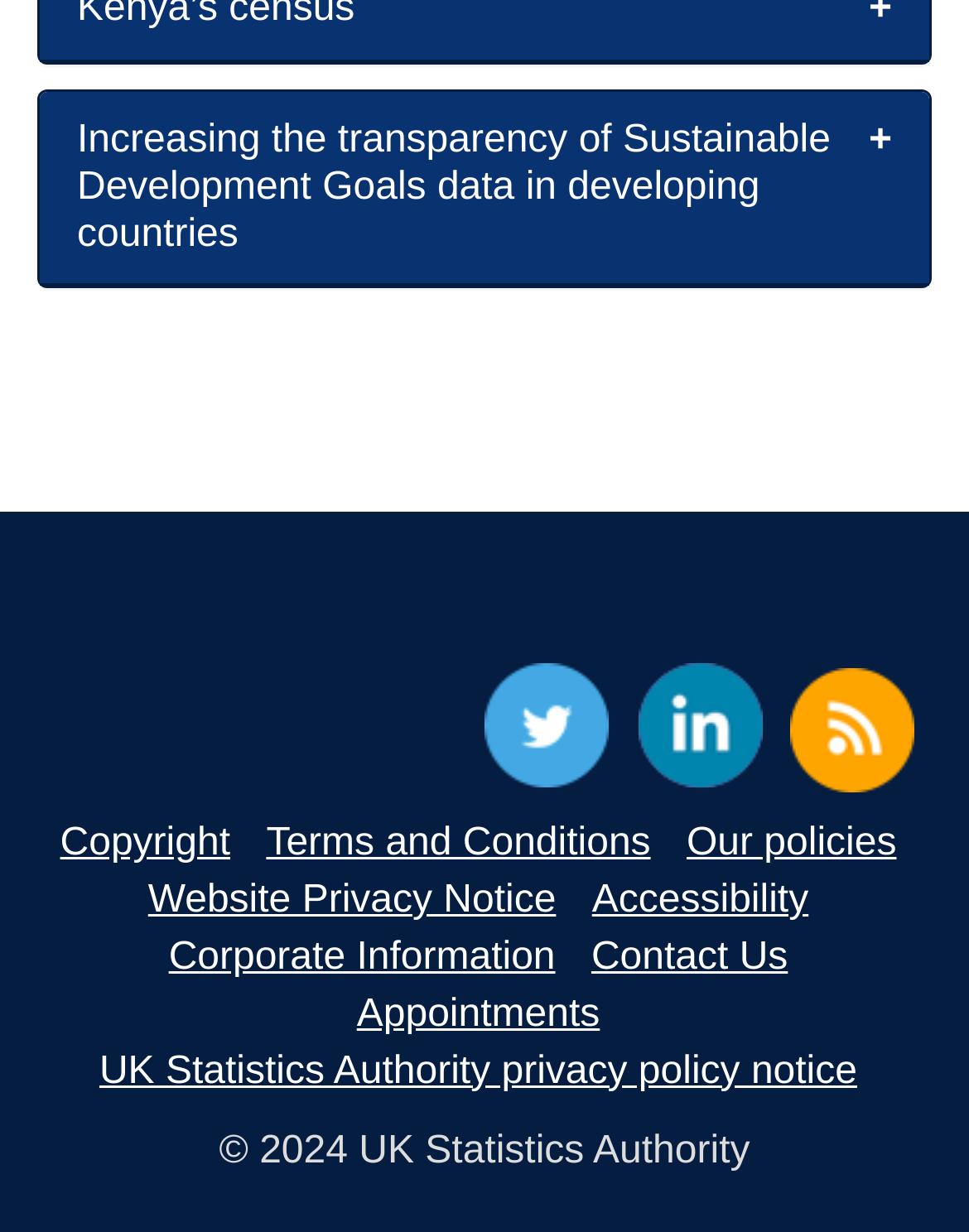Specify the bounding box coordinates of the element's region that should be clicked to achieve the following instruction: "Check website accessibility". The bounding box coordinates consist of four float numbers between 0 and 1, in the format [left, top, right, bottom].

[0.611, 0.714, 0.834, 0.748]